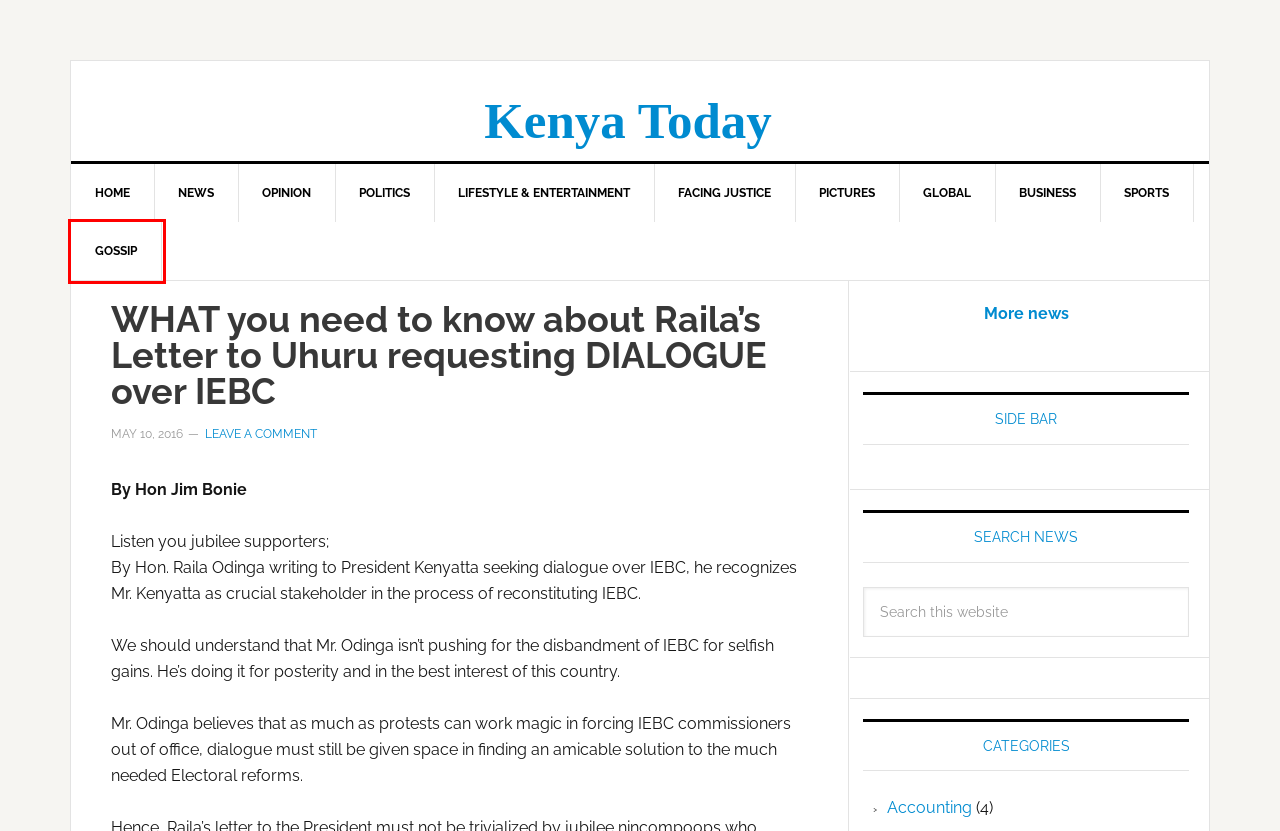You have a screenshot of a webpage with a red bounding box around an element. Identify the webpage description that best fits the new page that appears after clicking the selected element in the red bounding box. Here are the candidates:
A. Pictures Archives | Kenya Today
B. Kenya News, analysis and in-depth reports | Kenya Today
C. Opinion Archives | Kenya Today
D. Kenya Today - Archives | Kenya Today
E. Global Archives | Kenya Today
F. Sports Archives | Kenya Today
G. Gossip Archives | Kenya Today
H. News Archives | Kenya Today

G